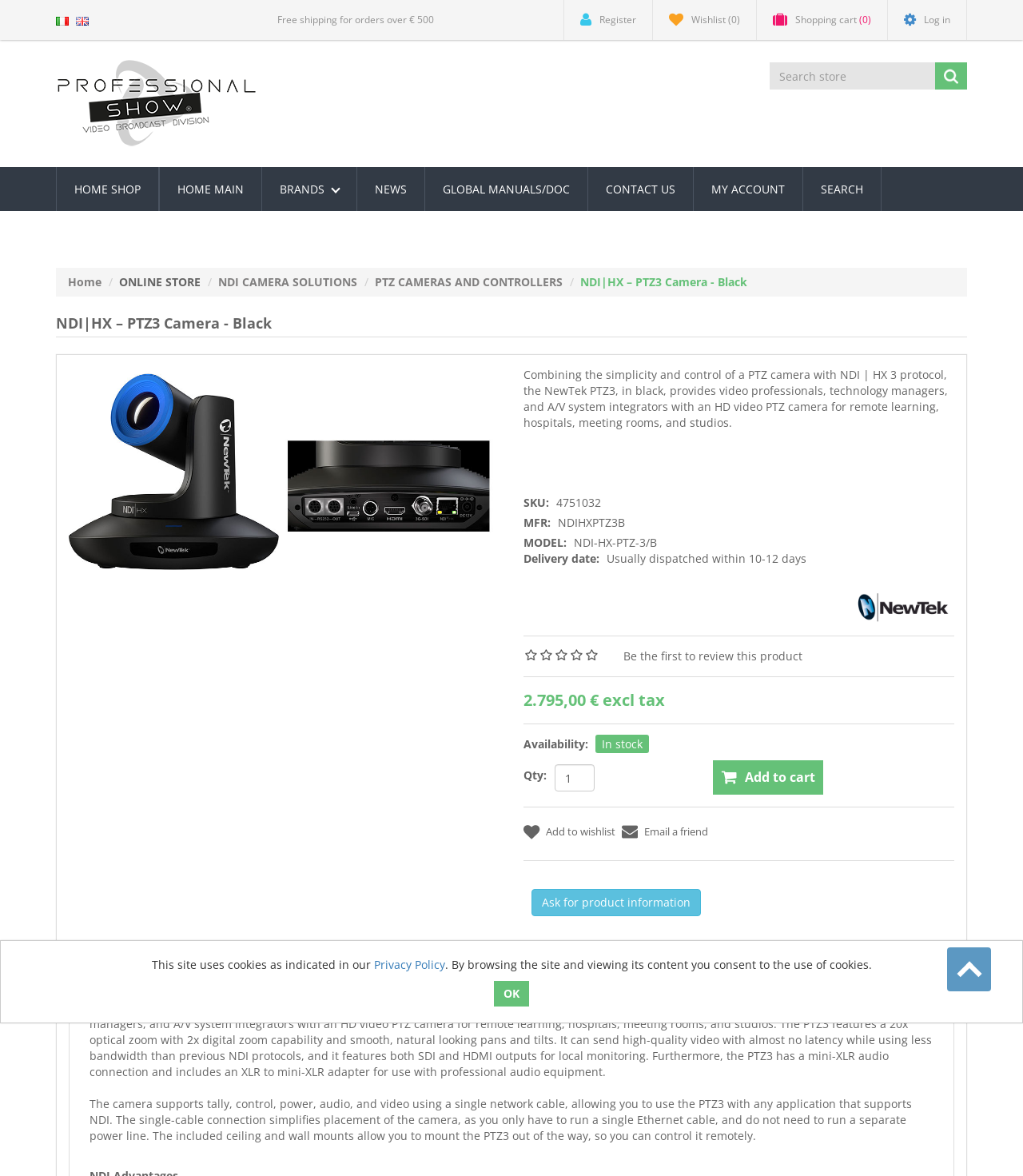What is the price of the camera?
Based on the screenshot, answer the question with a single word or phrase.

2,795.00 € excl tax